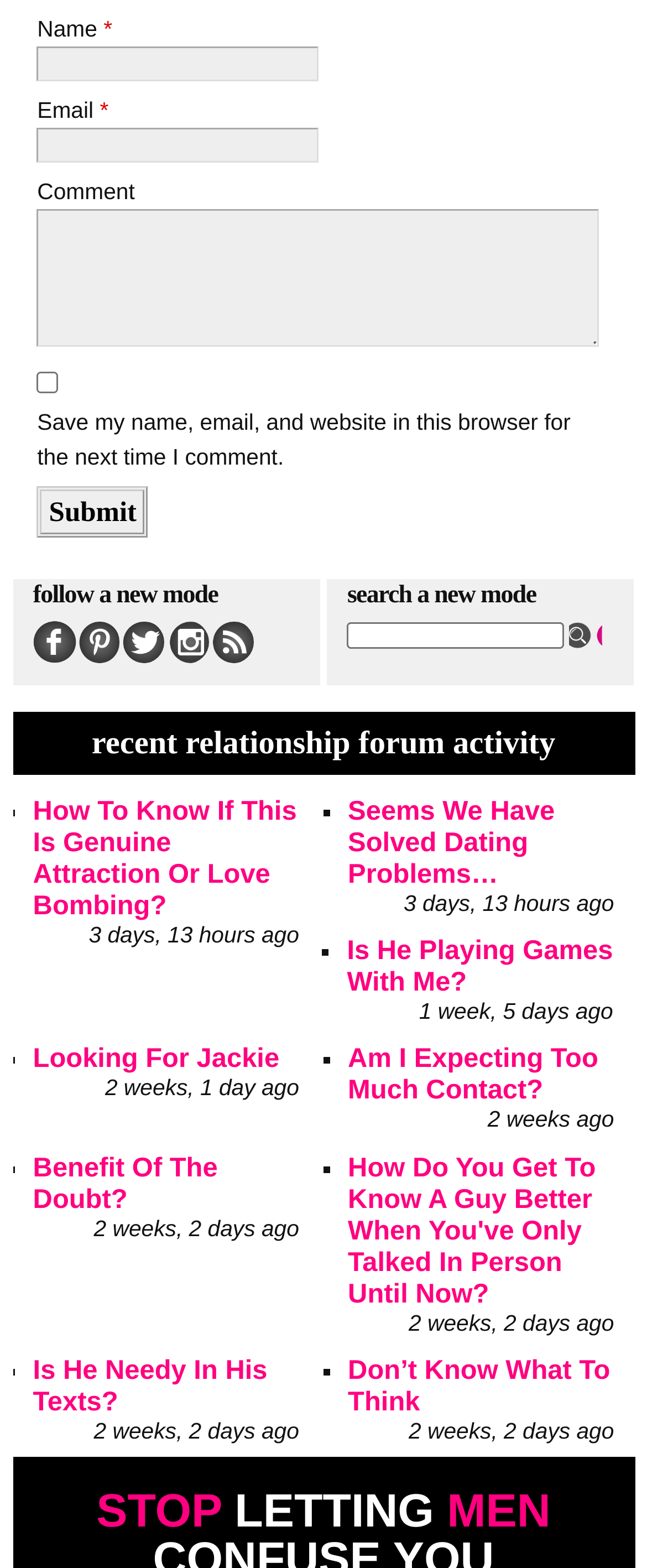Based on the image, give a detailed response to the question: What type of content is listed below the search bar?

The section below the search bar contains a list of links with titles such as 'How To Know If This Is Genuine Attraction Or Love Bombing?' and 'Seems We Have Solved Dating Problems…'. The presence of these links and the title 'recent relationship forum activity' suggests that this section lists recent forum activity or discussions related to relationships.